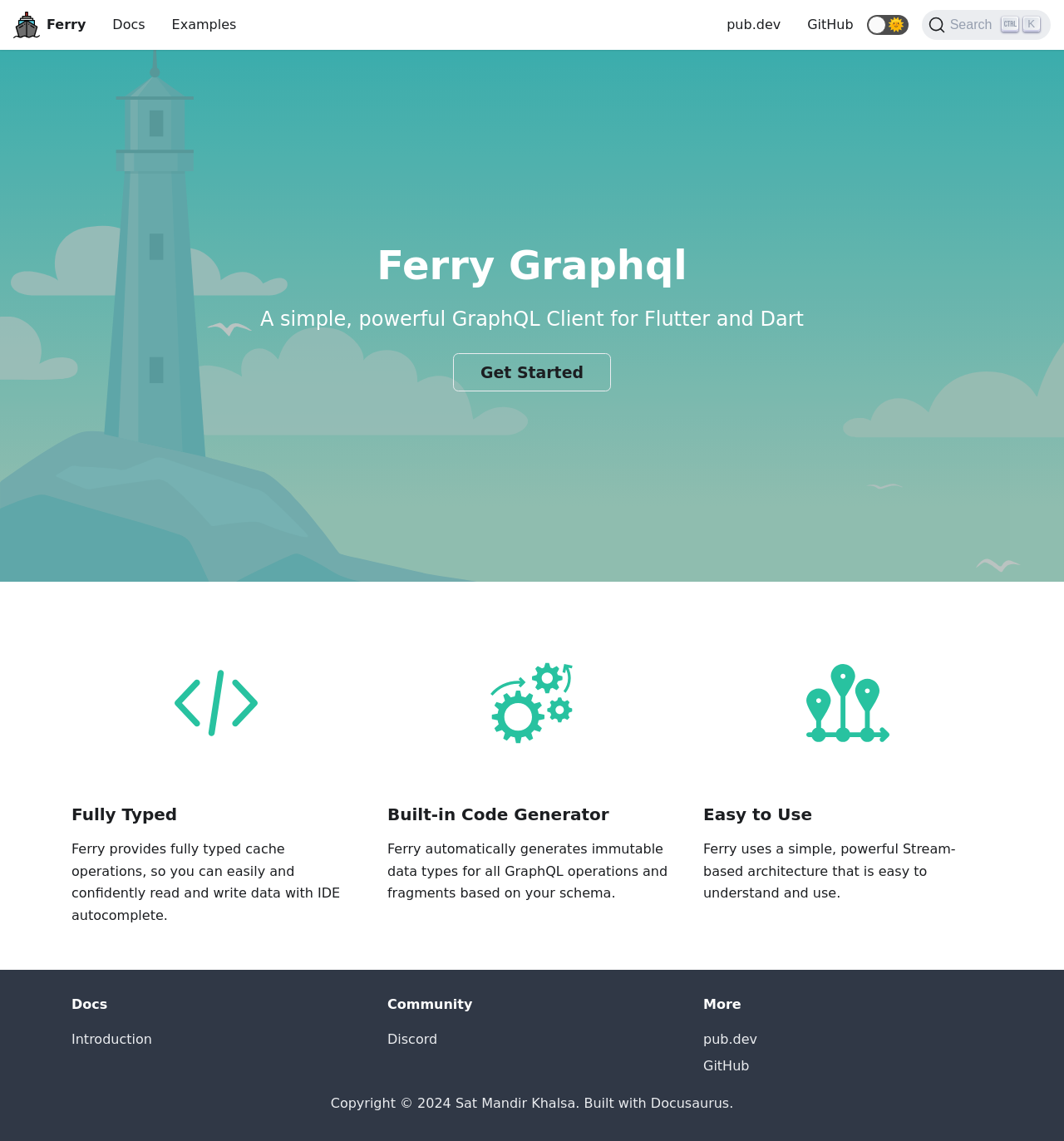Can you find the bounding box coordinates for the element that needs to be clicked to execute this instruction: "Search"? The coordinates should be given as four float numbers between 0 and 1, i.e., [left, top, right, bottom].

[0.866, 0.009, 0.988, 0.035]